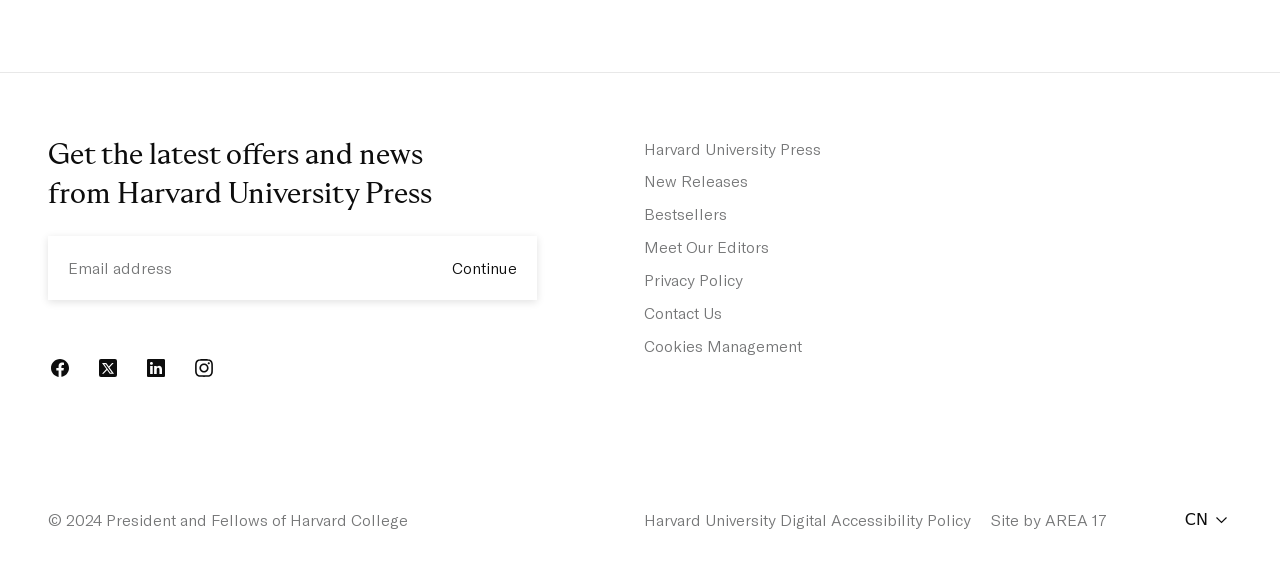Locate the bounding box coordinates of the item that should be clicked to fulfill the instruction: "Enter email address".

[0.038, 0.417, 0.419, 0.53]